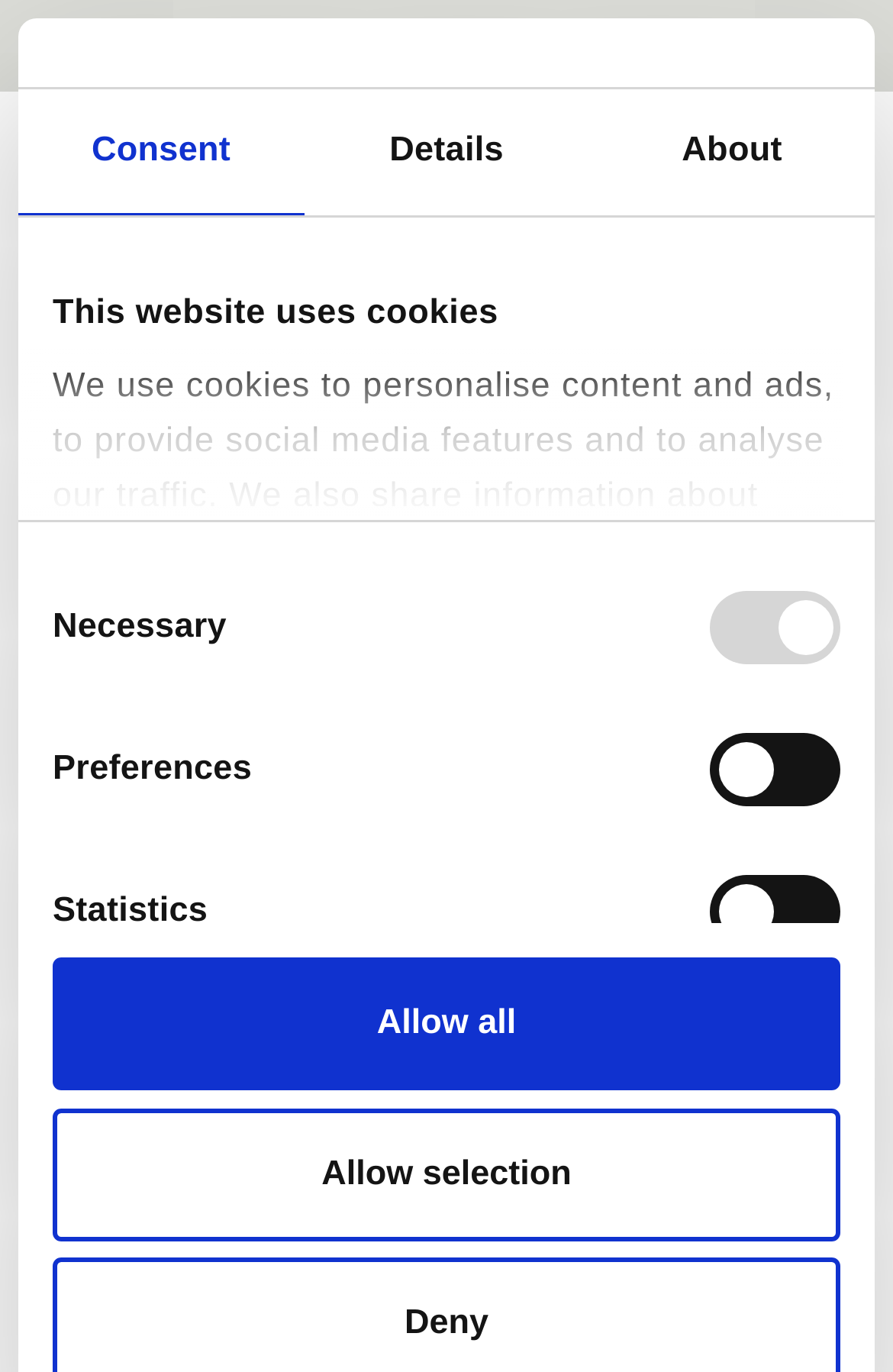What is the name of the logo on the top left?
Answer the question with a detailed explanation, including all necessary information.

I found an image element with the text 'eatright.org logo' which is located at the top left of the webpage, so the name of the logo is 'eatright.org logo'.